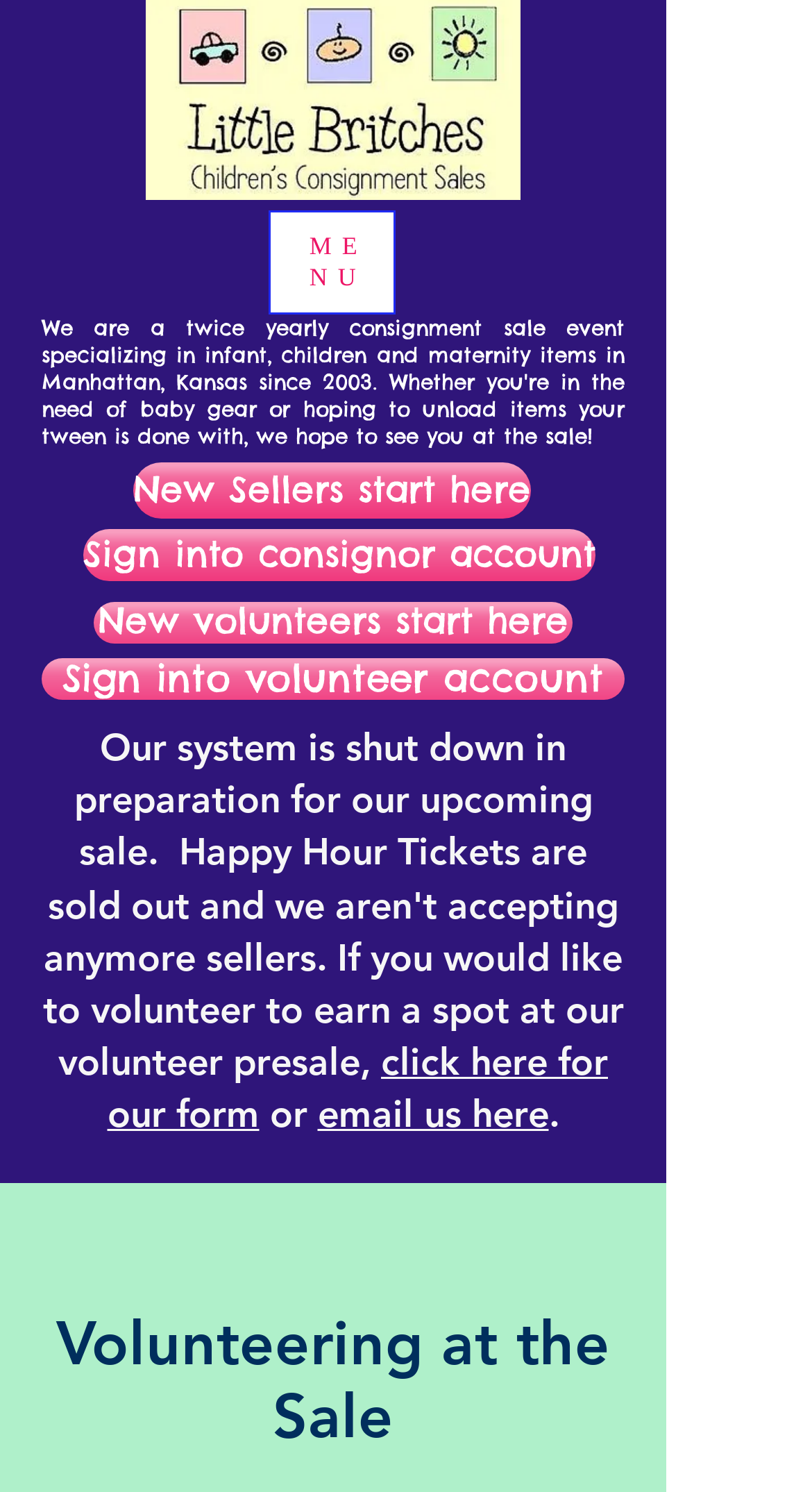Pinpoint the bounding box coordinates of the element to be clicked to execute the instruction: "New volunteers start here".

[0.115, 0.403, 0.705, 0.431]